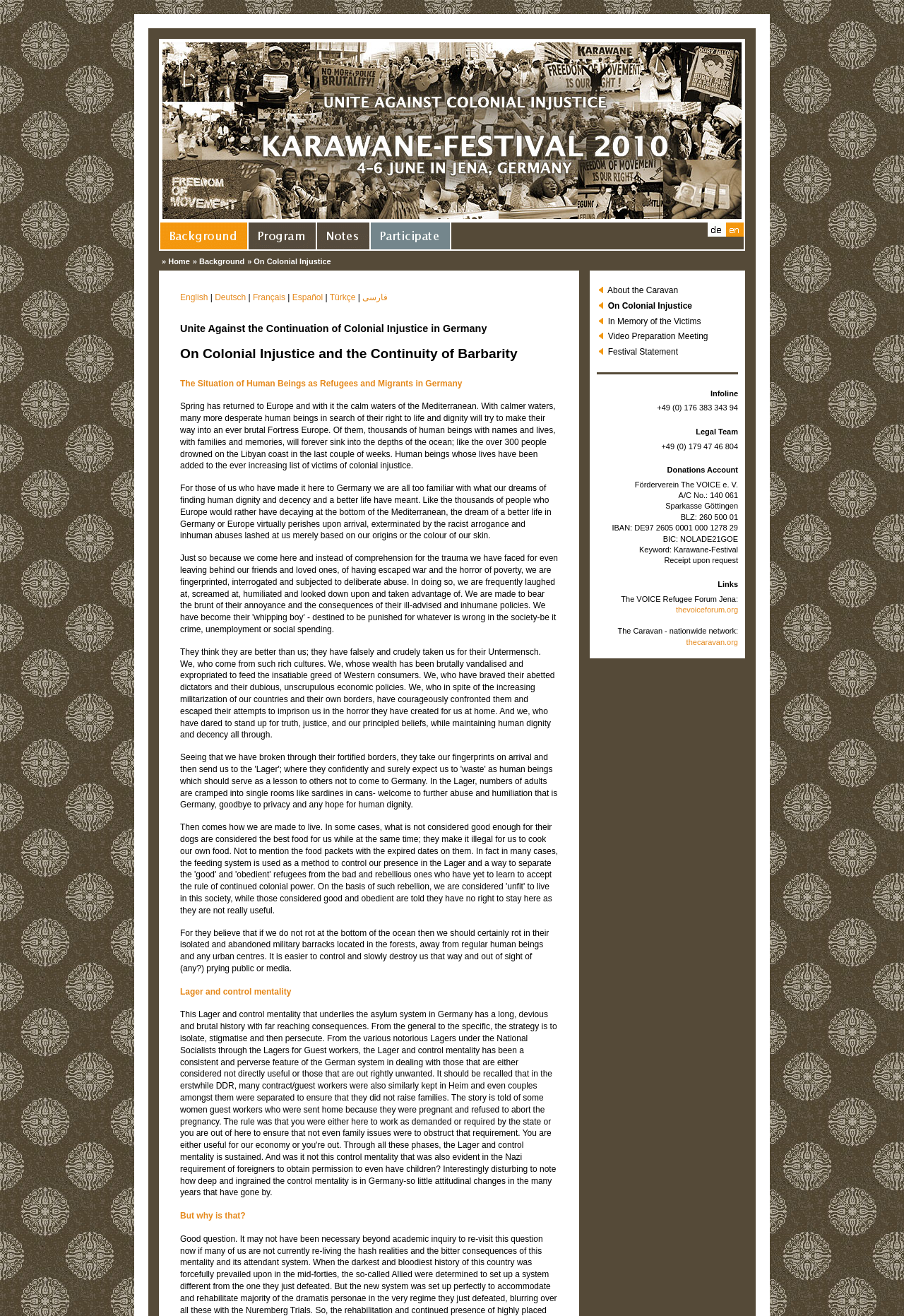What is the main topic of the webpage?
Refer to the screenshot and answer in one word or phrase.

Colonial Injustice